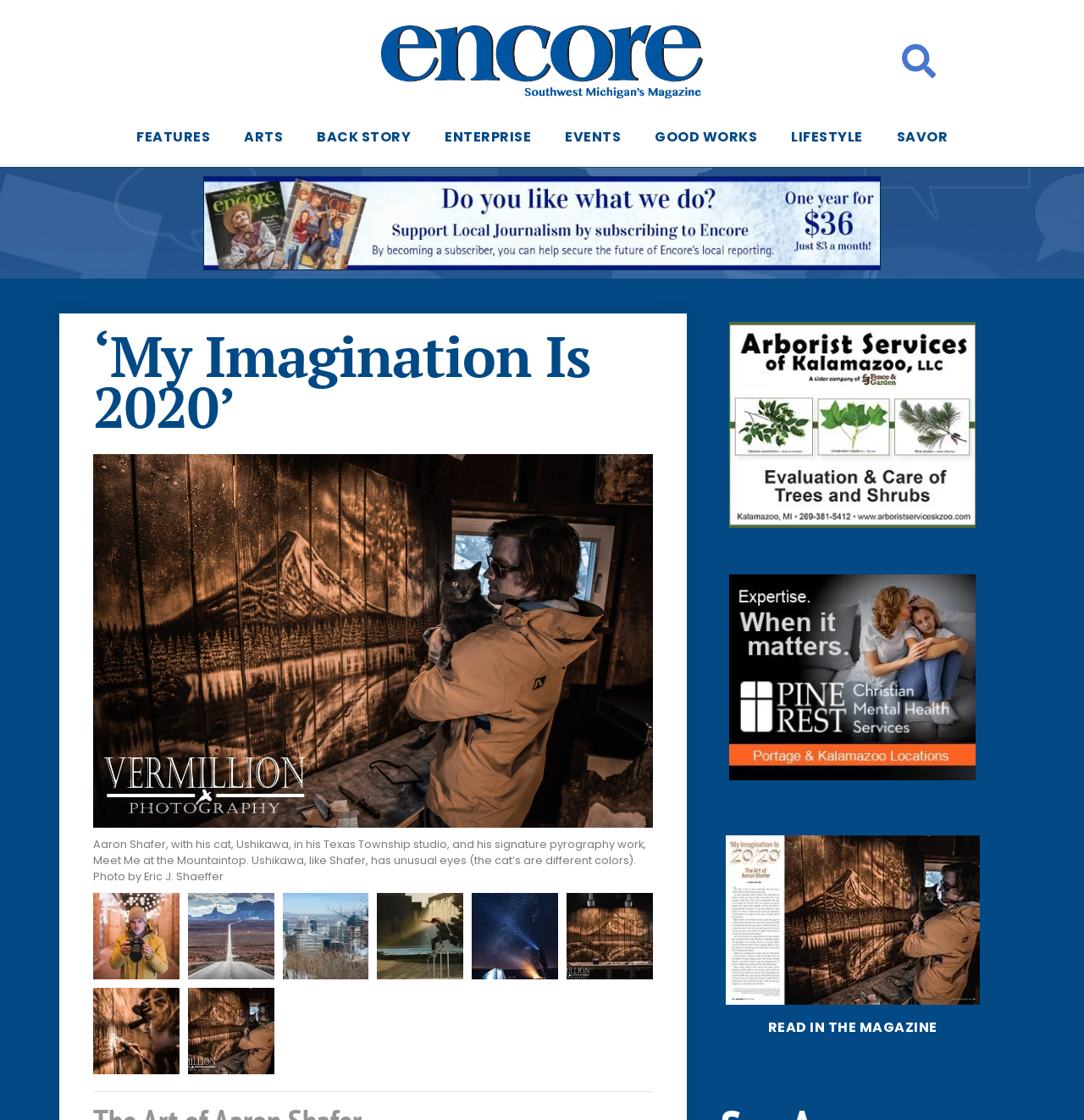What is the name of the magazine?
Answer the question using a single word or phrase, according to the image.

Encore Magazine